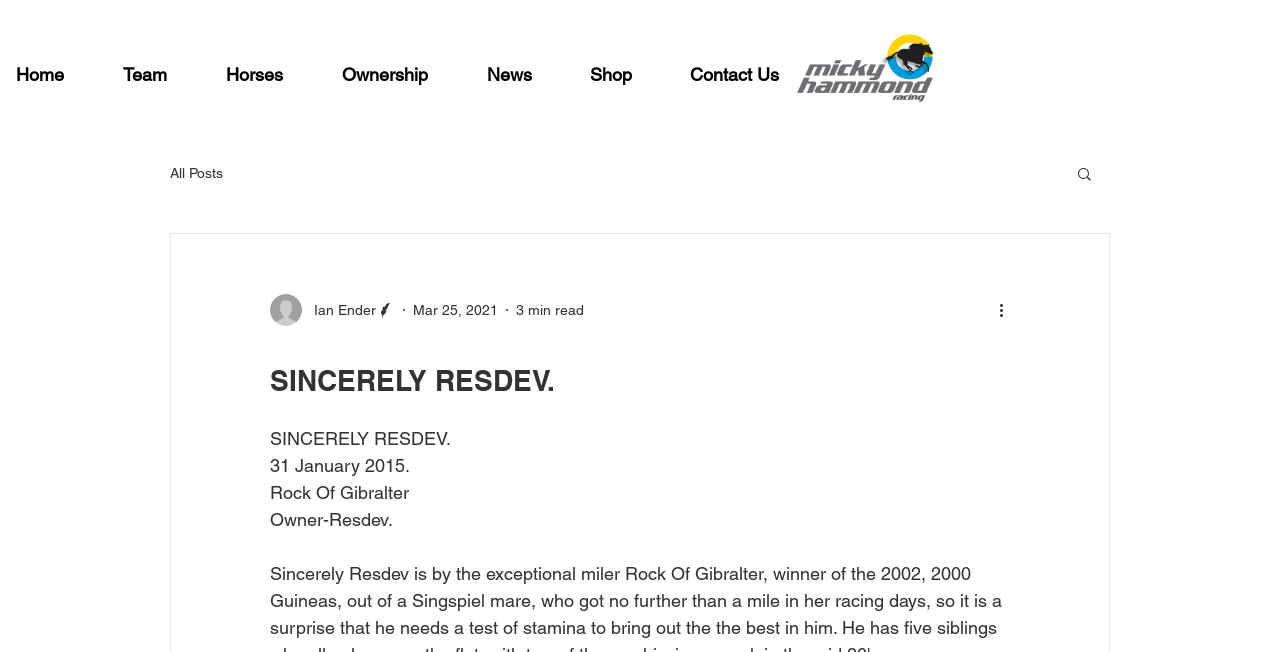Extract the bounding box coordinates of the UI element described by: "Valley Cash". The coordinates should include four float numbers ranging from 0 to 1, e.g., [left, top, right, bottom].

None